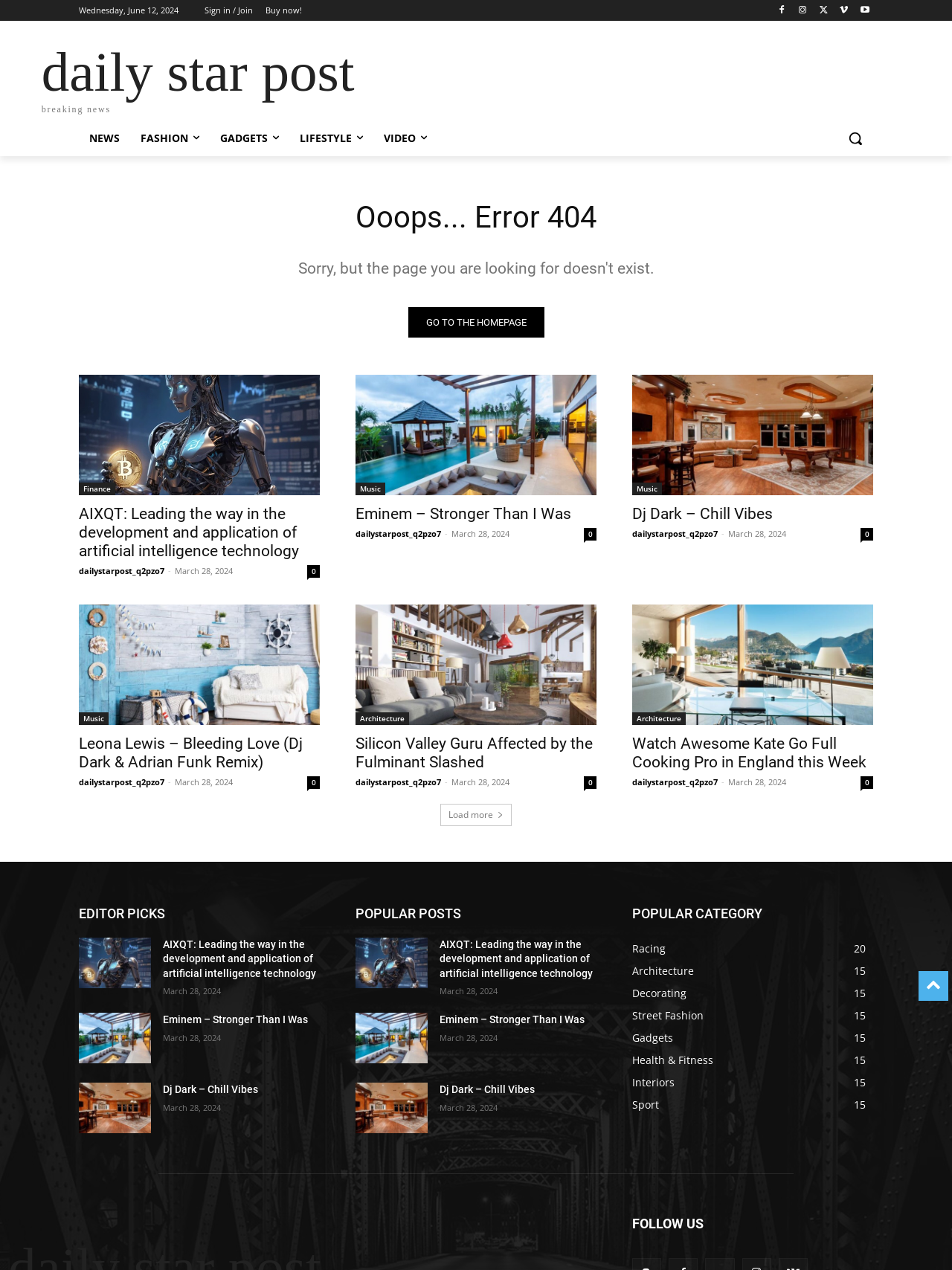Find the bounding box coordinates for the element described here: "Sign in / Join".

[0.215, 0.0, 0.266, 0.016]